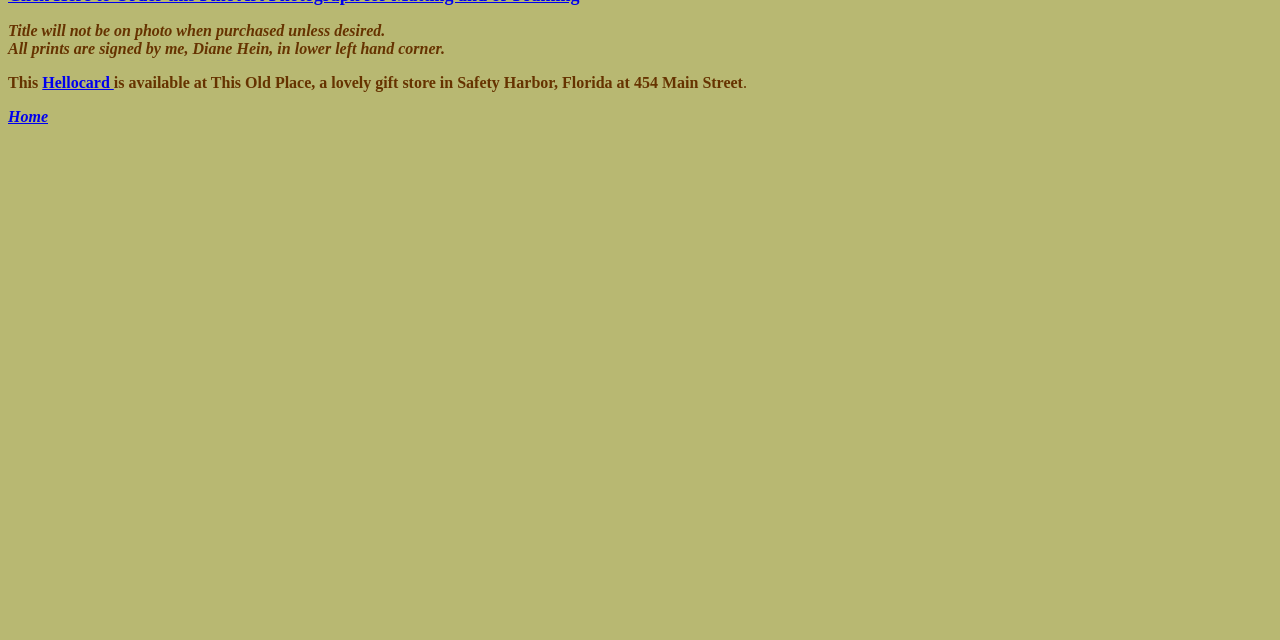Provide the bounding box coordinates of the HTML element described as: "Home". The bounding box coordinates should be four float numbers between 0 and 1, i.e., [left, top, right, bottom].

[0.006, 0.169, 0.038, 0.195]